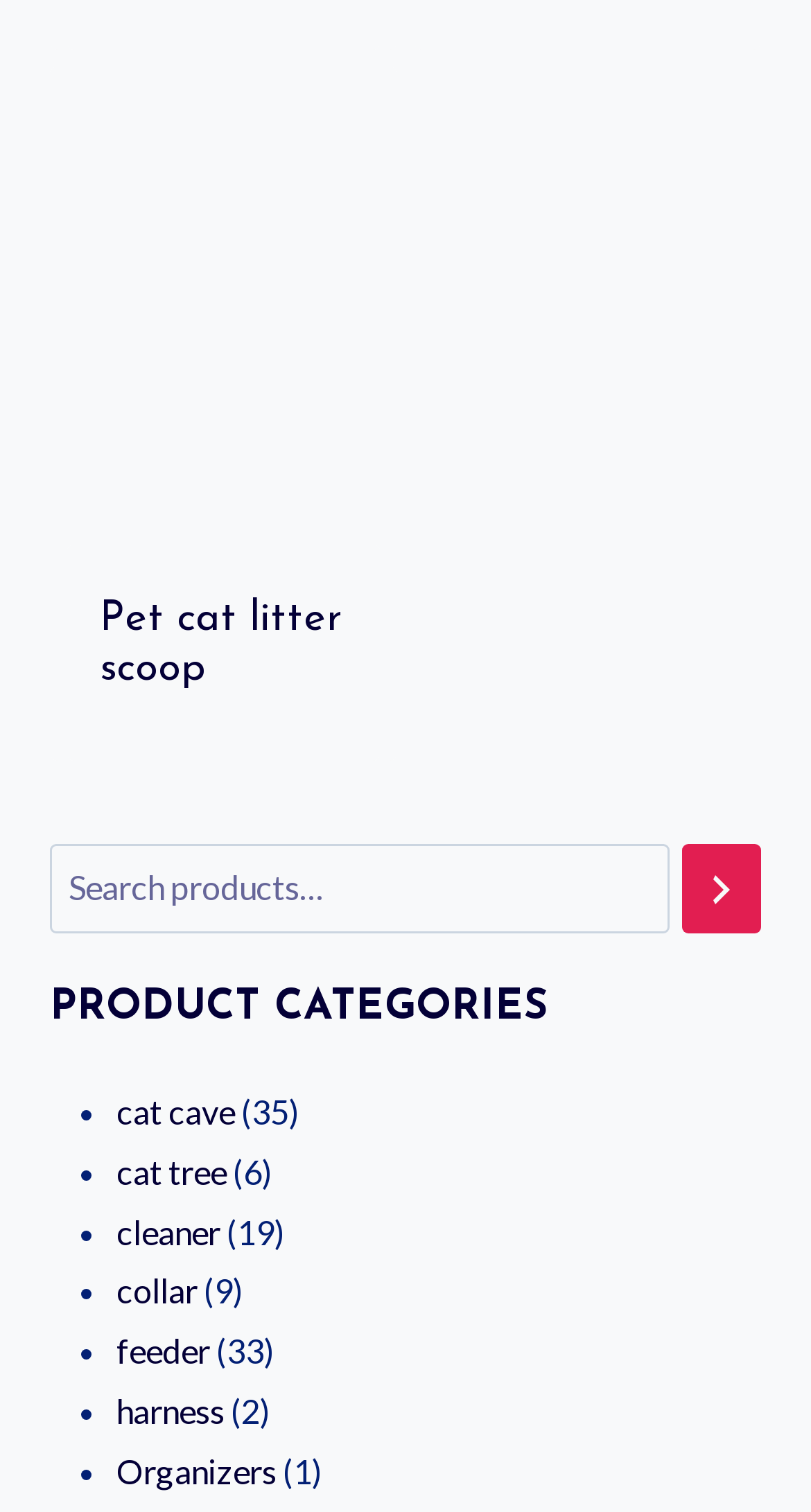Refer to the image and offer a detailed explanation in response to the question: What is the first product category?

The first product category can be found by looking at the list of categories under the 'PRODUCT CATEGORIES' heading. The first item in the list is marked with a bullet point and has the text 'cat cave'.